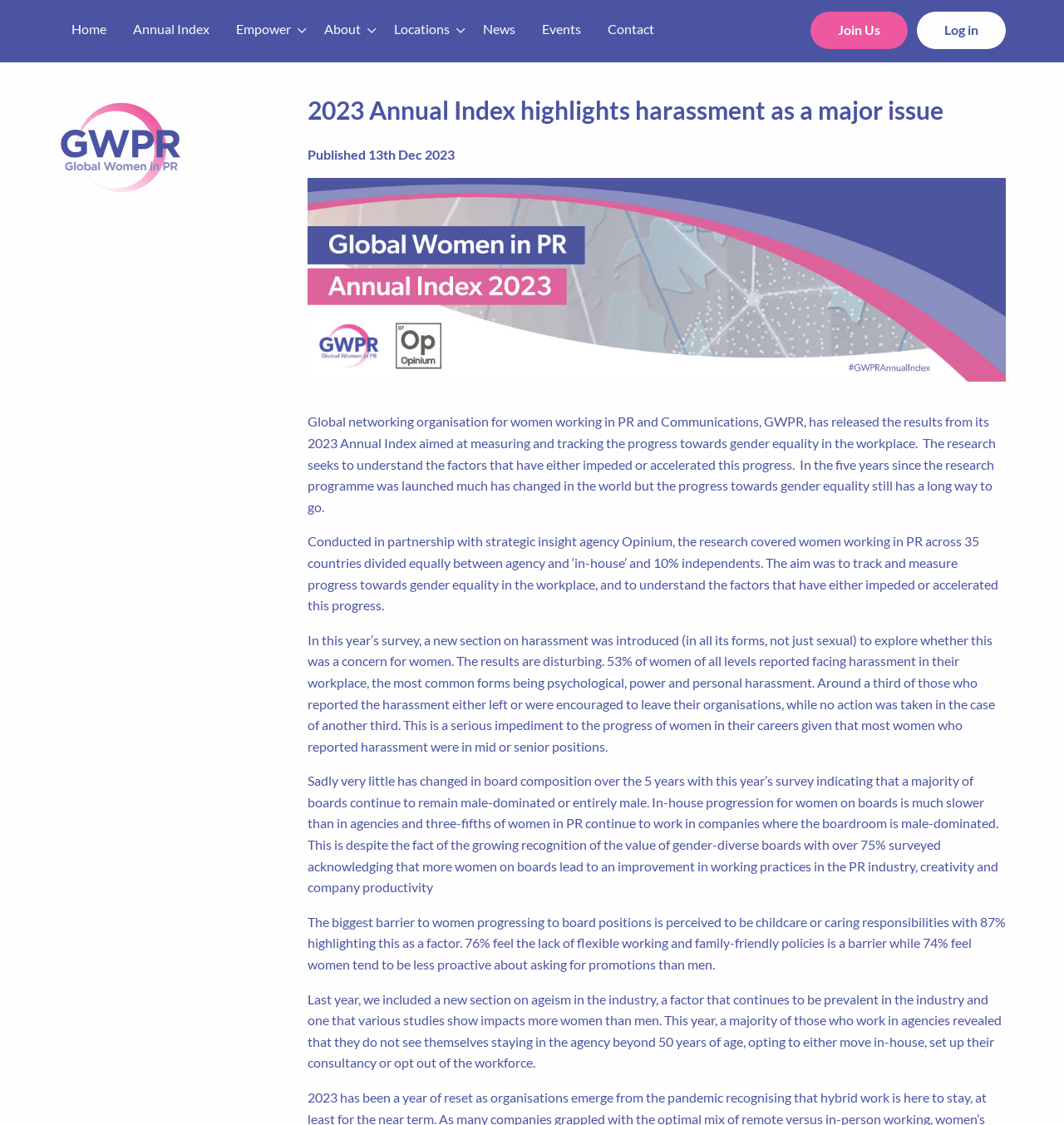Please determine the bounding box coordinates of the area that needs to be clicked to complete this task: 'Click on the Join Us link'. The coordinates must be four float numbers between 0 and 1, formatted as [left, top, right, bottom].

[0.762, 0.01, 0.853, 0.043]